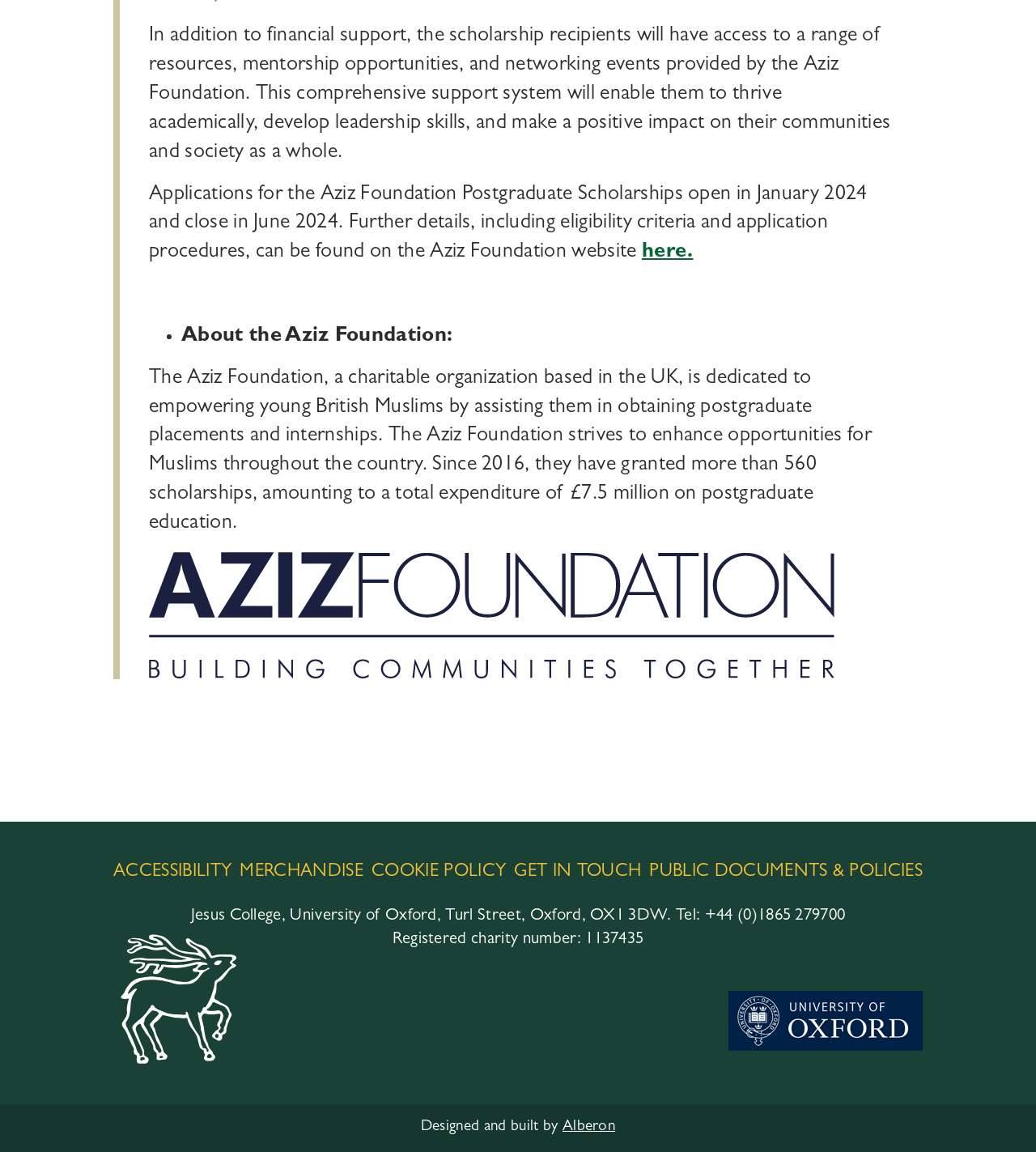Predict the bounding box for the UI component with the following description: "Public documents & policies".

[0.627, 0.75, 0.891, 0.765]